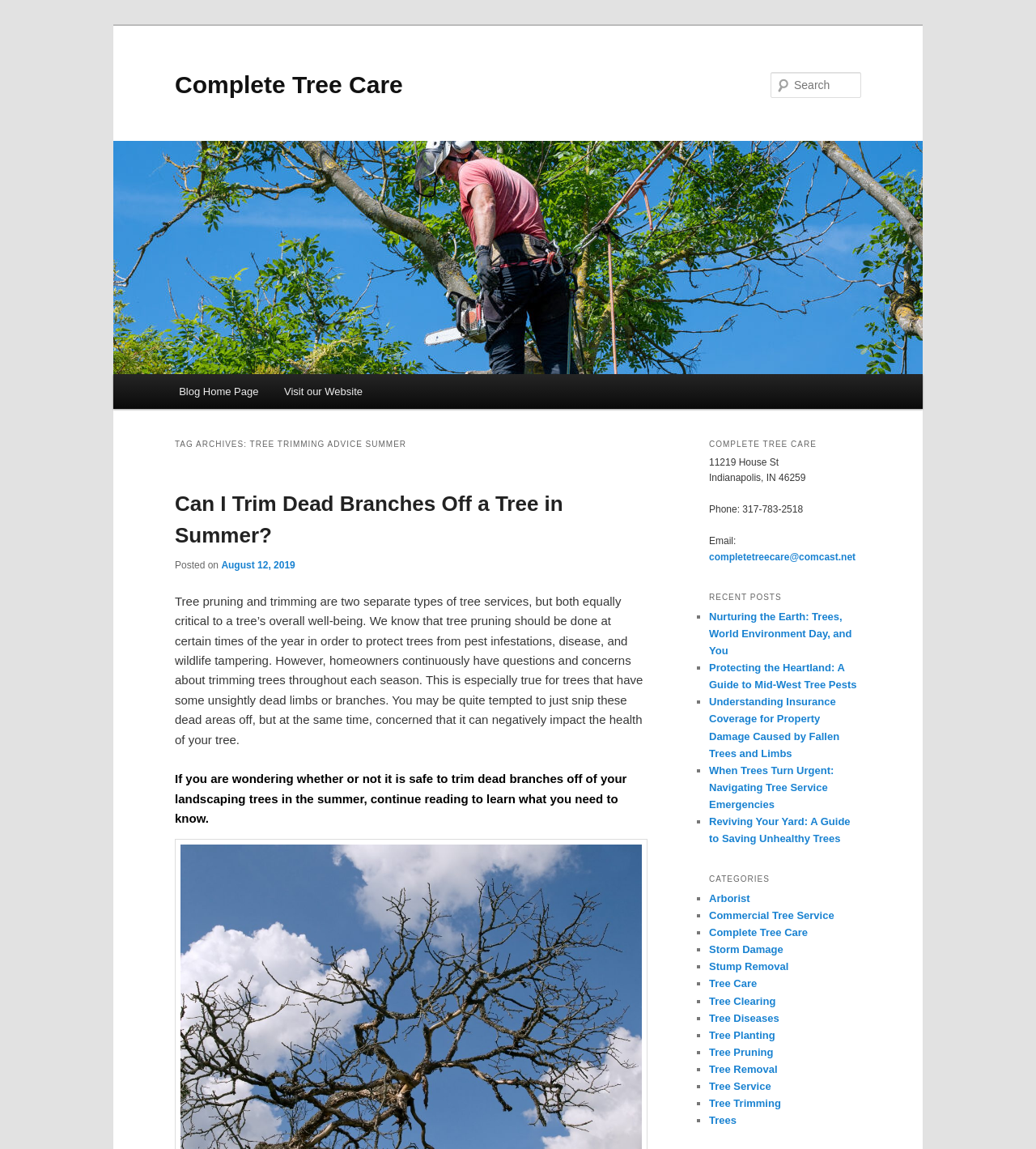Identify the coordinates of the bounding box for the element that must be clicked to accomplish the instruction: "Read the blog post about trimming dead branches".

[0.169, 0.428, 0.544, 0.476]